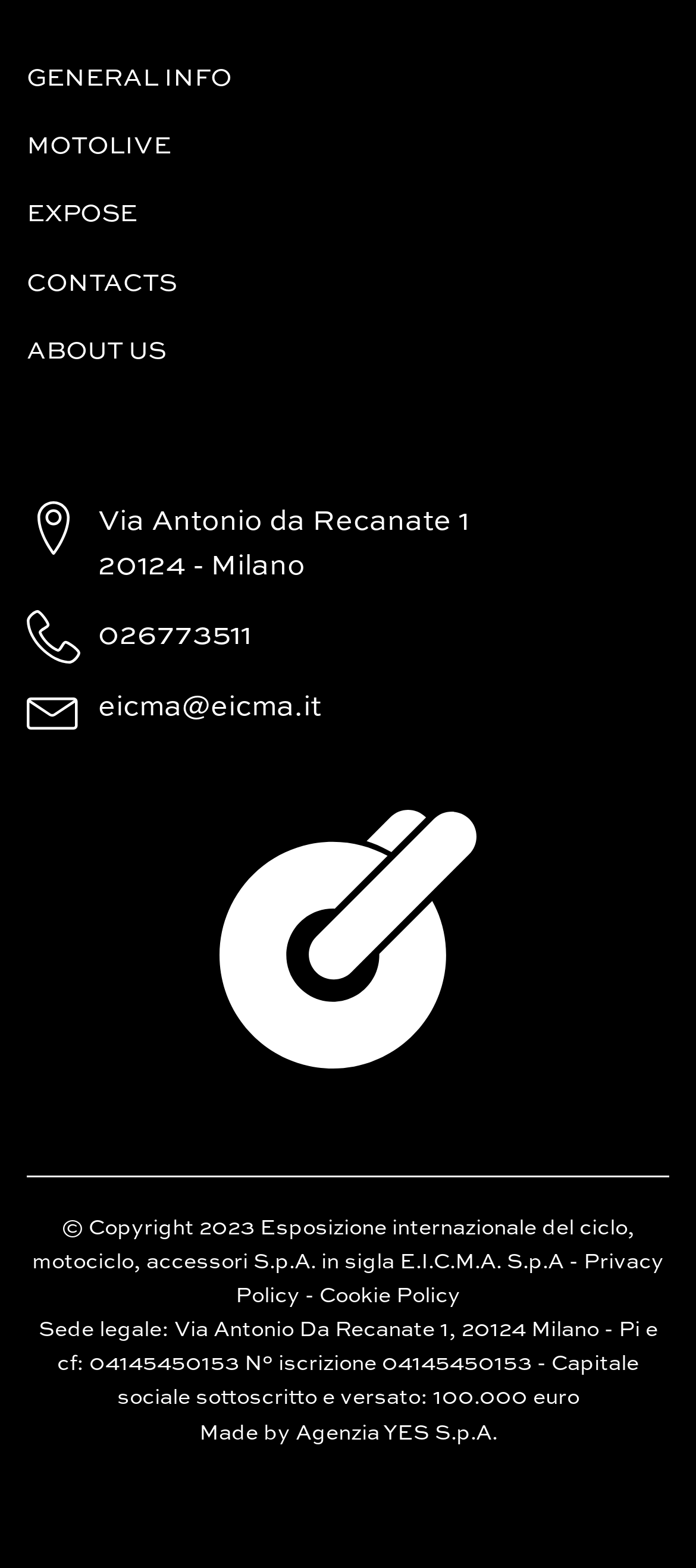Provide your answer to the question using just one word or phrase: What is the email address of EICMA?

eicma@eicma.it